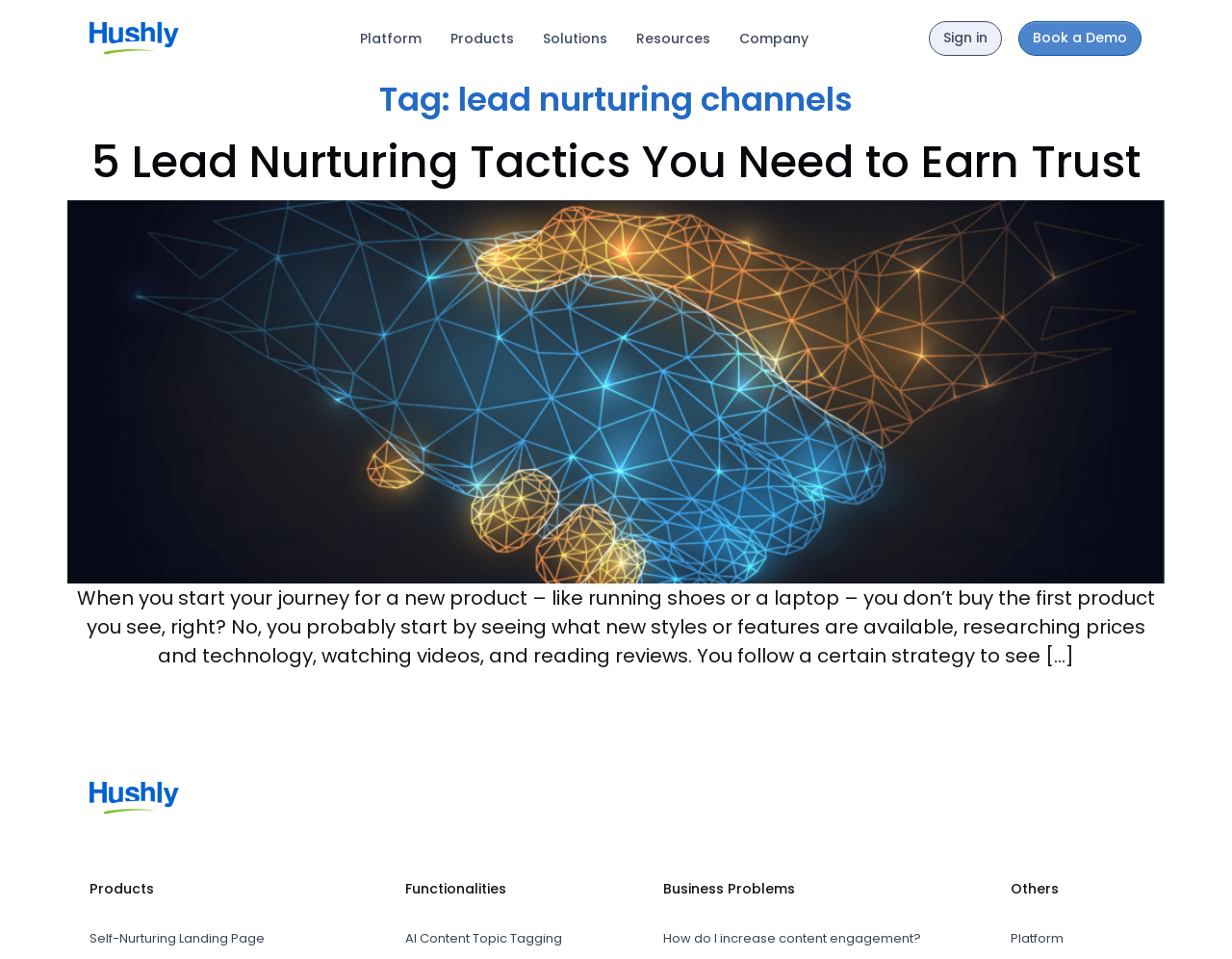Please specify the bounding box coordinates of the element that should be clicked to execute the given instruction: 'Explore the Self-Nurturing Landing Page'. Ensure the coordinates are four float numbers between 0 and 1, expressed as [left, top, right, bottom].

[0.073, 0.96, 0.279, 0.996]